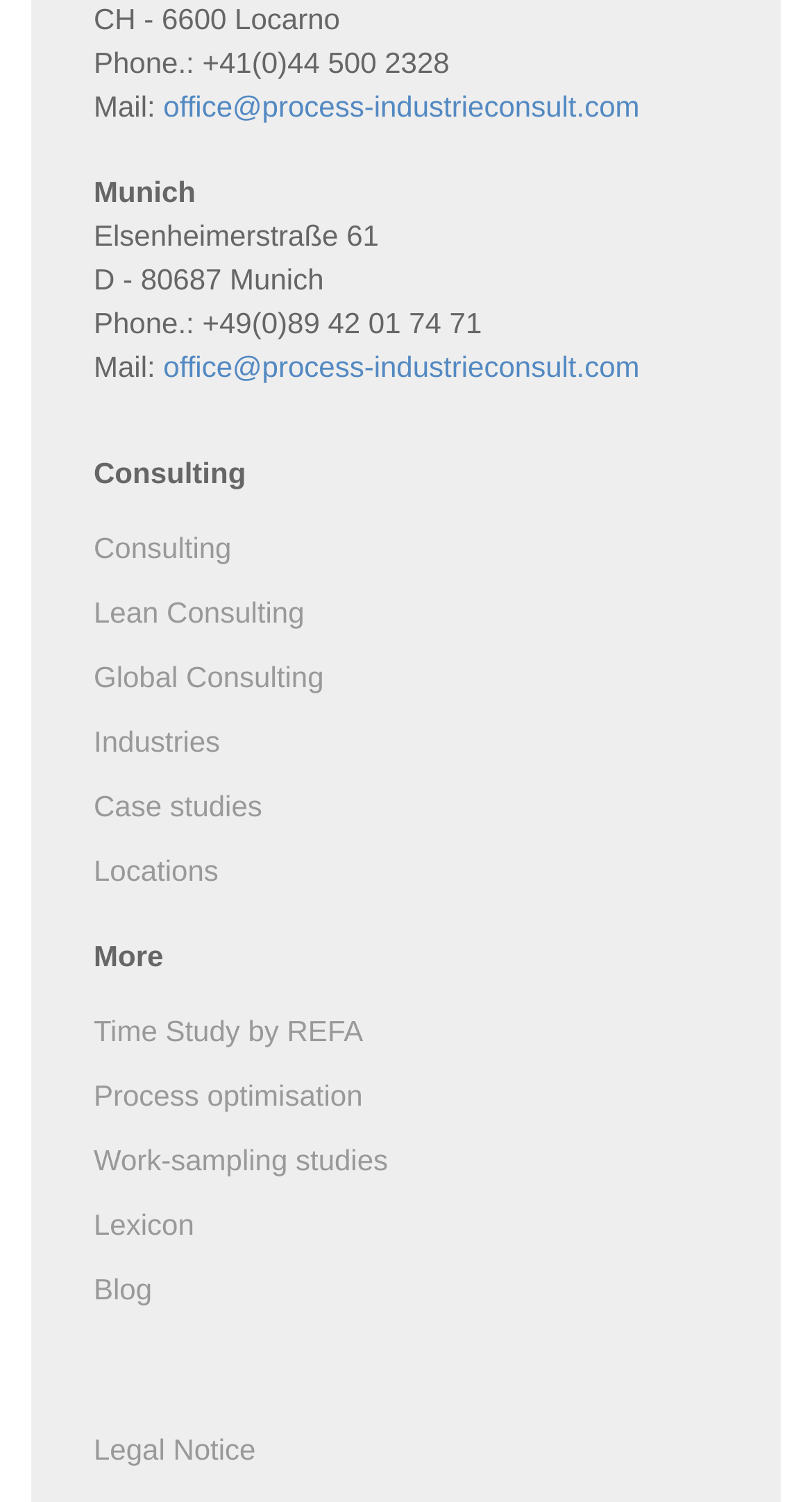What is the email address for office?
Please provide an in-depth and detailed response to the question.

I found the email address for office by looking at the link 'office@process-industrieconsult.com' which is located next to the text 'Mail:'.